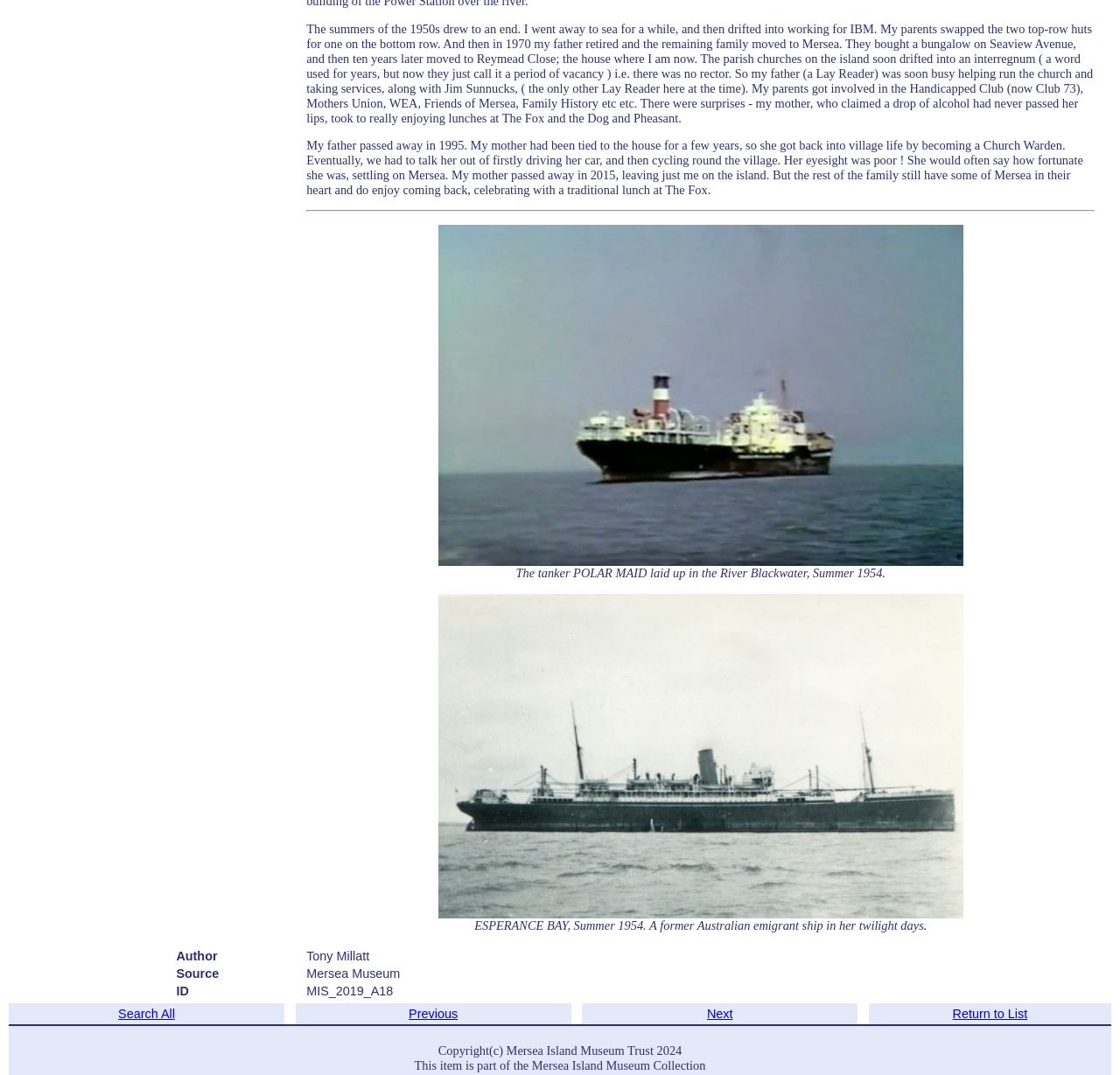Consider the image and give a detailed and elaborate answer to the question: 
What is the ID of the article?

The answer can be found in the table at the bottom of the webpage, where it lists the ID as MIS_2019_A18.